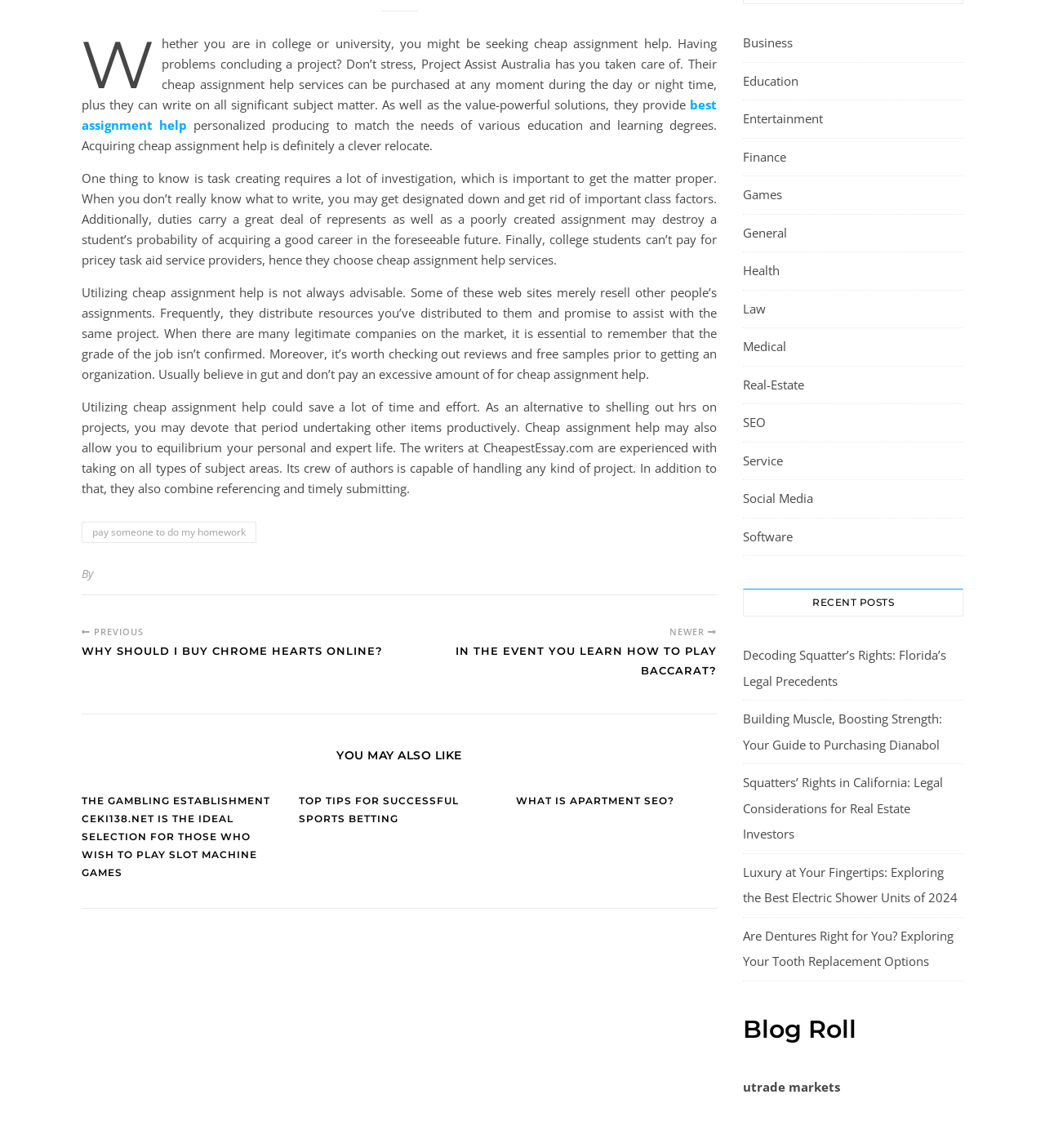Given the description of the UI element: "What is apartment seo?", predict the bounding box coordinates in the form of [left, top, right, bottom], with each value being a float between 0 and 1.

[0.494, 0.692, 0.645, 0.703]